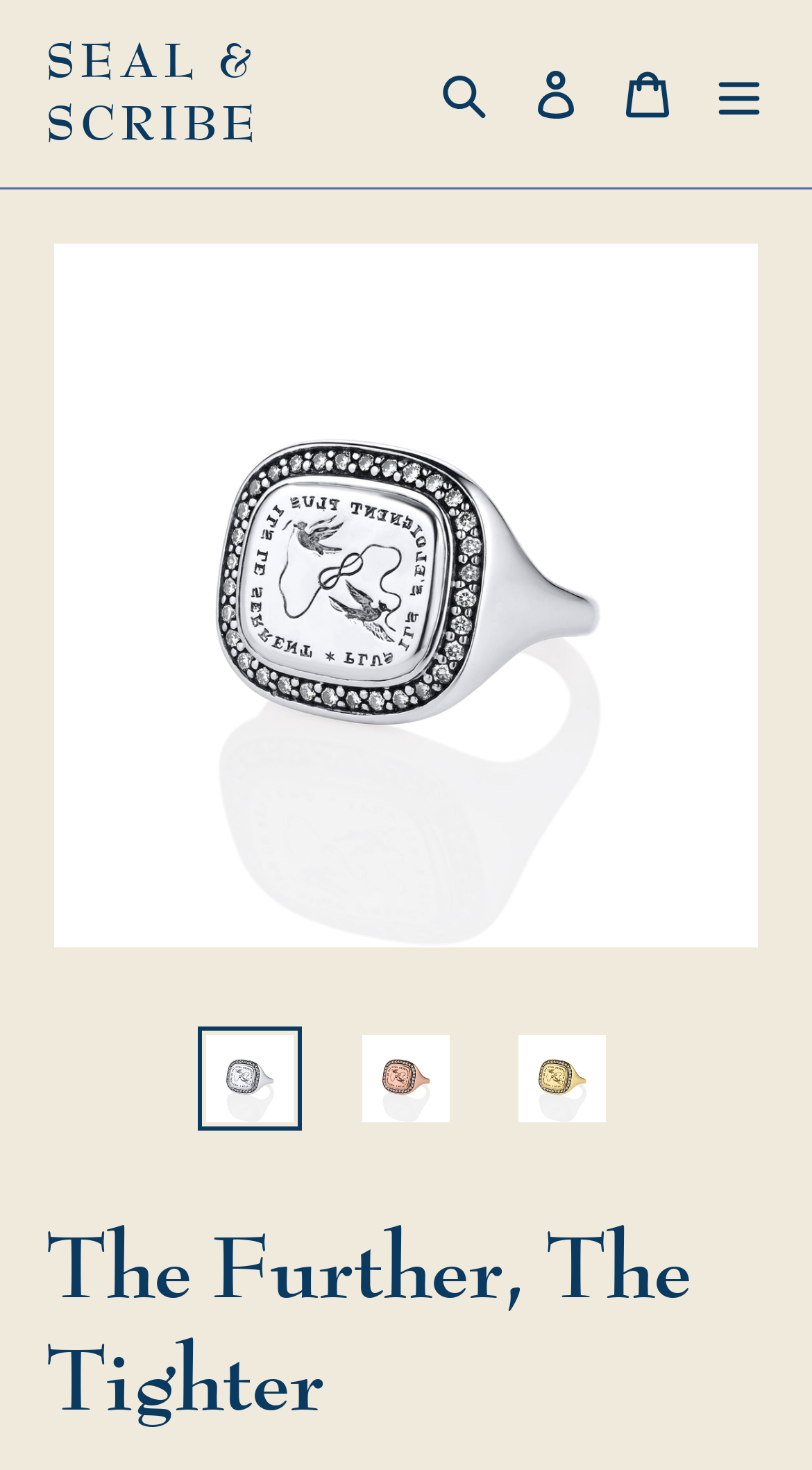Please reply to the following question with a single word or a short phrase:
What is the purpose of the links below the main image?

Load image into Gallery viewer